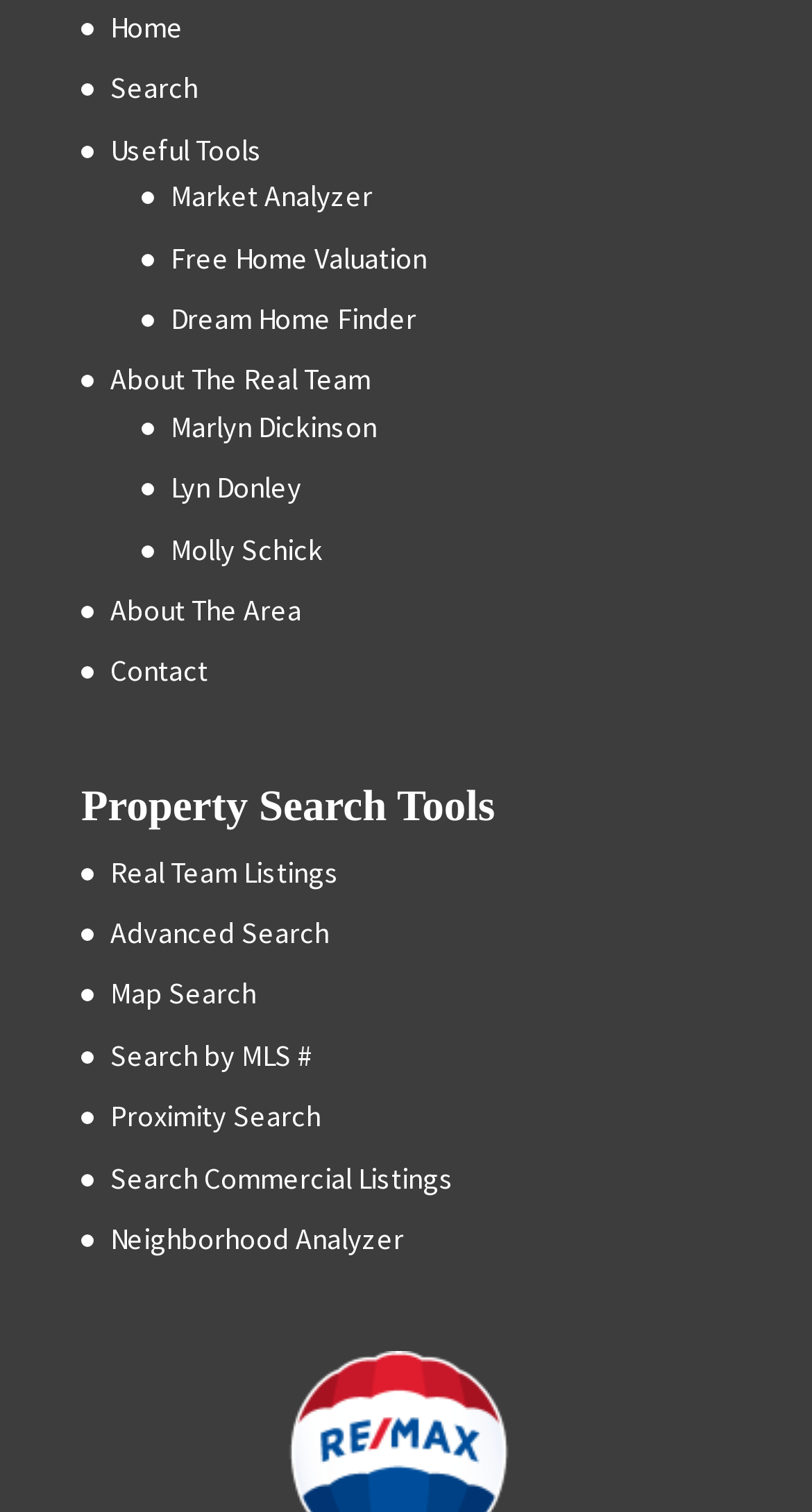Using the description: "Home", determine the UI element's bounding box coordinates. Ensure the coordinates are in the format of four float numbers between 0 and 1, i.e., [left, top, right, bottom].

[0.136, 0.006, 0.226, 0.03]